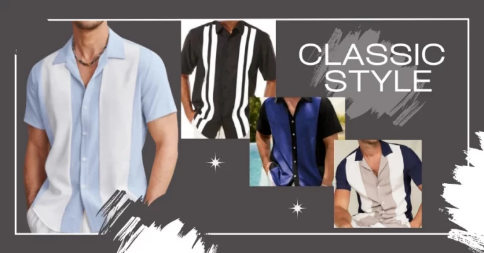What is emphasized by the text 'CLASSIC STYLE'?
Can you offer a detailed and complete answer to this question?

The caption states that the text 'CLASSIC STYLE' emphasizes the timeless aesthetic of these shirts, highlighting their versatility for both casual outings and formal occasions.